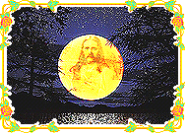Answer the question using only a single word or phrase: 
What surrounds the image?

Floral decorations